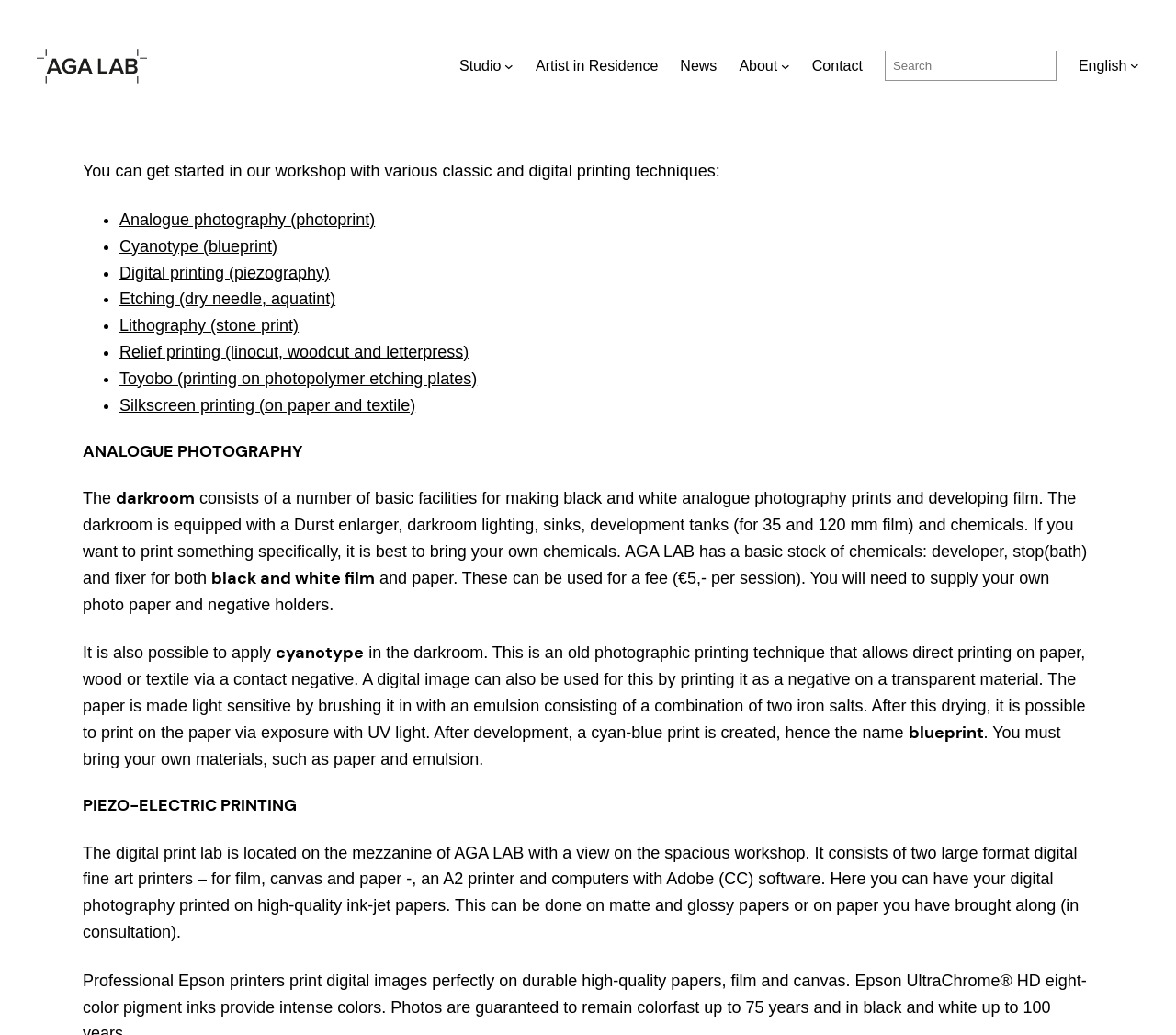Identify the bounding box coordinates necessary to click and complete the given instruction: "Search for something".

[0.752, 0.049, 0.898, 0.078]